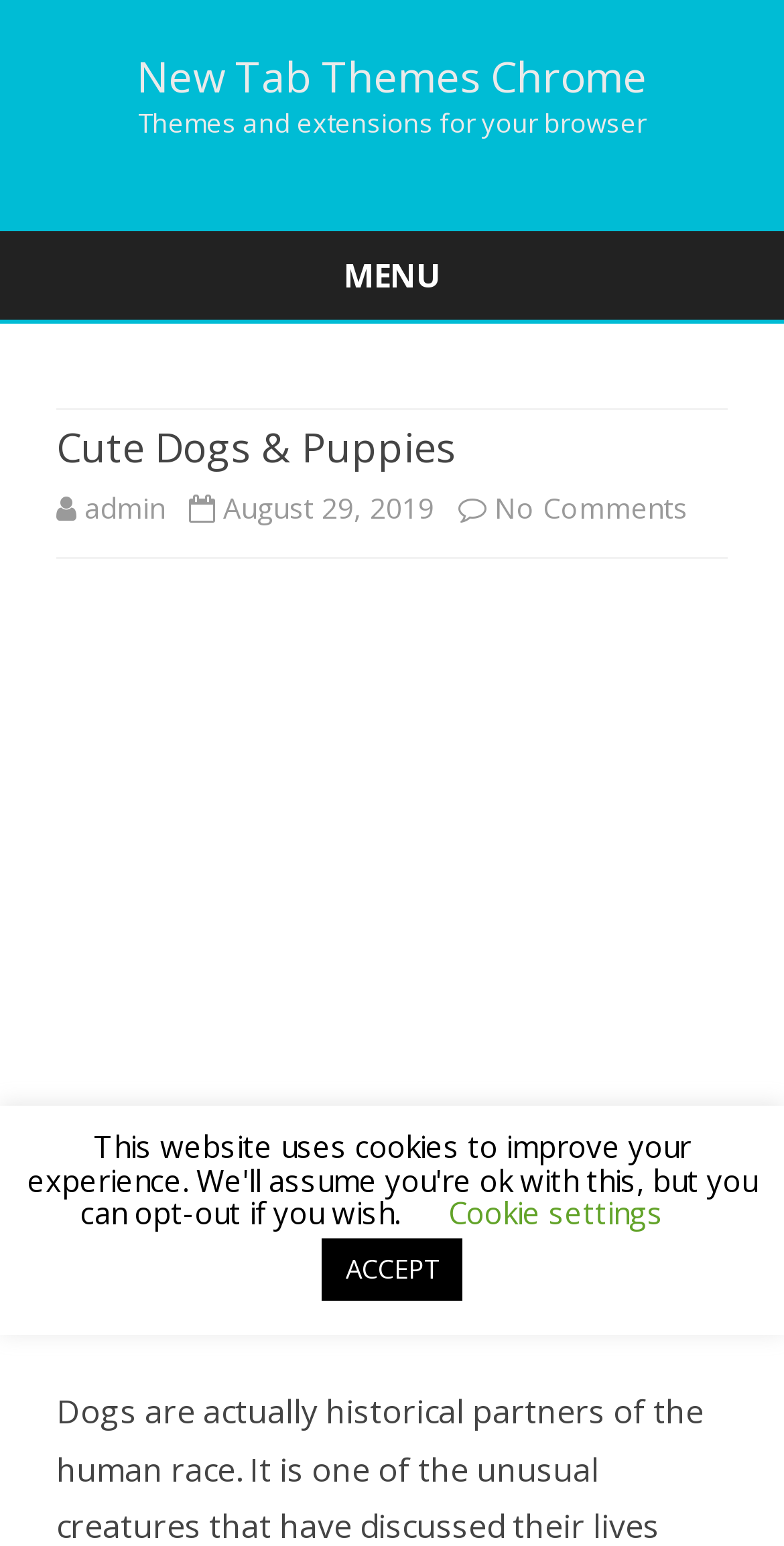What is the date mentioned on the webpage?
Refer to the image and provide a one-word or short phrase answer.

August 29, 2019